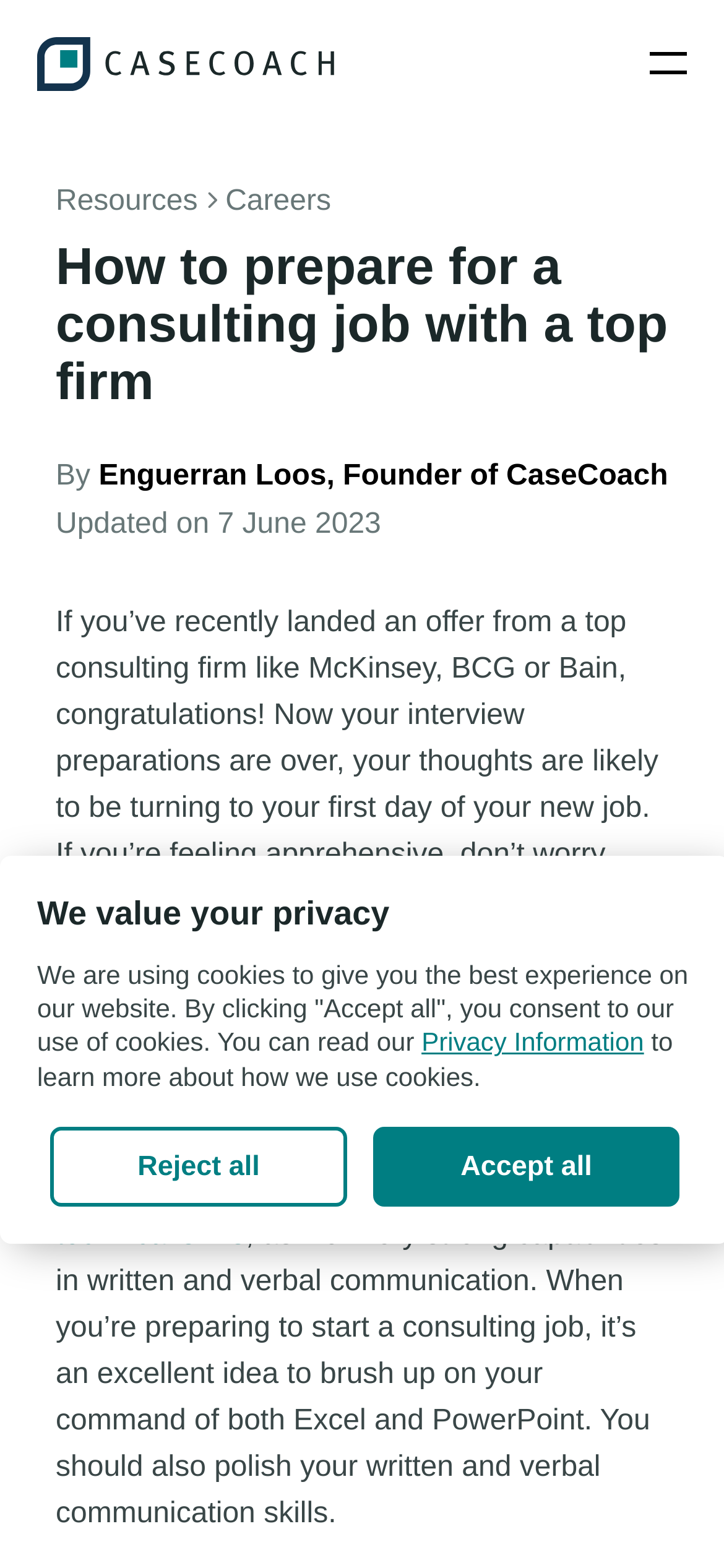Identify the bounding box coordinates of the clickable section necessary to follow the following instruction: "Click the subscribe button". The coordinates should be presented as four float numbers from 0 to 1, i.e., [left, top, right, bottom].

[0.154, 0.278, 0.846, 0.332]